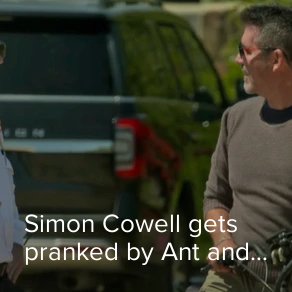Summarize the image with a detailed caption.

In this still from a lighthearted segment, Simon Cowell is seen engaged in a playful moment, getting pranked by the comedic duo Ant and Dec. The image captures Simon, dressed in casual attire, surveying the scene with a slightly amused expression. In the background, a large vehicle indicates the setting may be outdoors or on a filming location. The caption cleverly teases the premise, hinting at the comedic antics that ensue, while highlighting Simon Cowell's characteristic charisma amid the playful chaos. This moment is part of the larger context of entertainment, showcasing the fun and humor that often accompany Simon's television appearances.